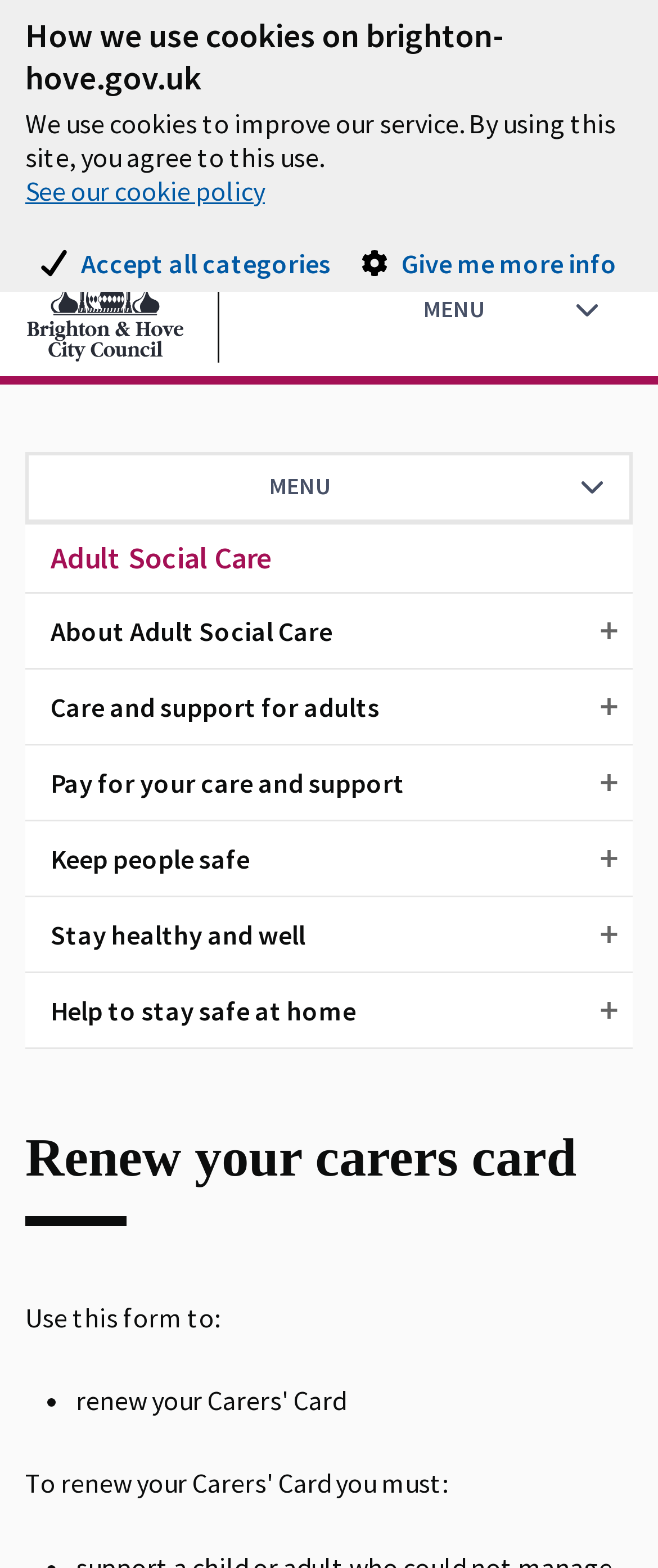What is the purpose of the form?
Look at the image and answer with only one word or phrase.

Renew Carers' Card